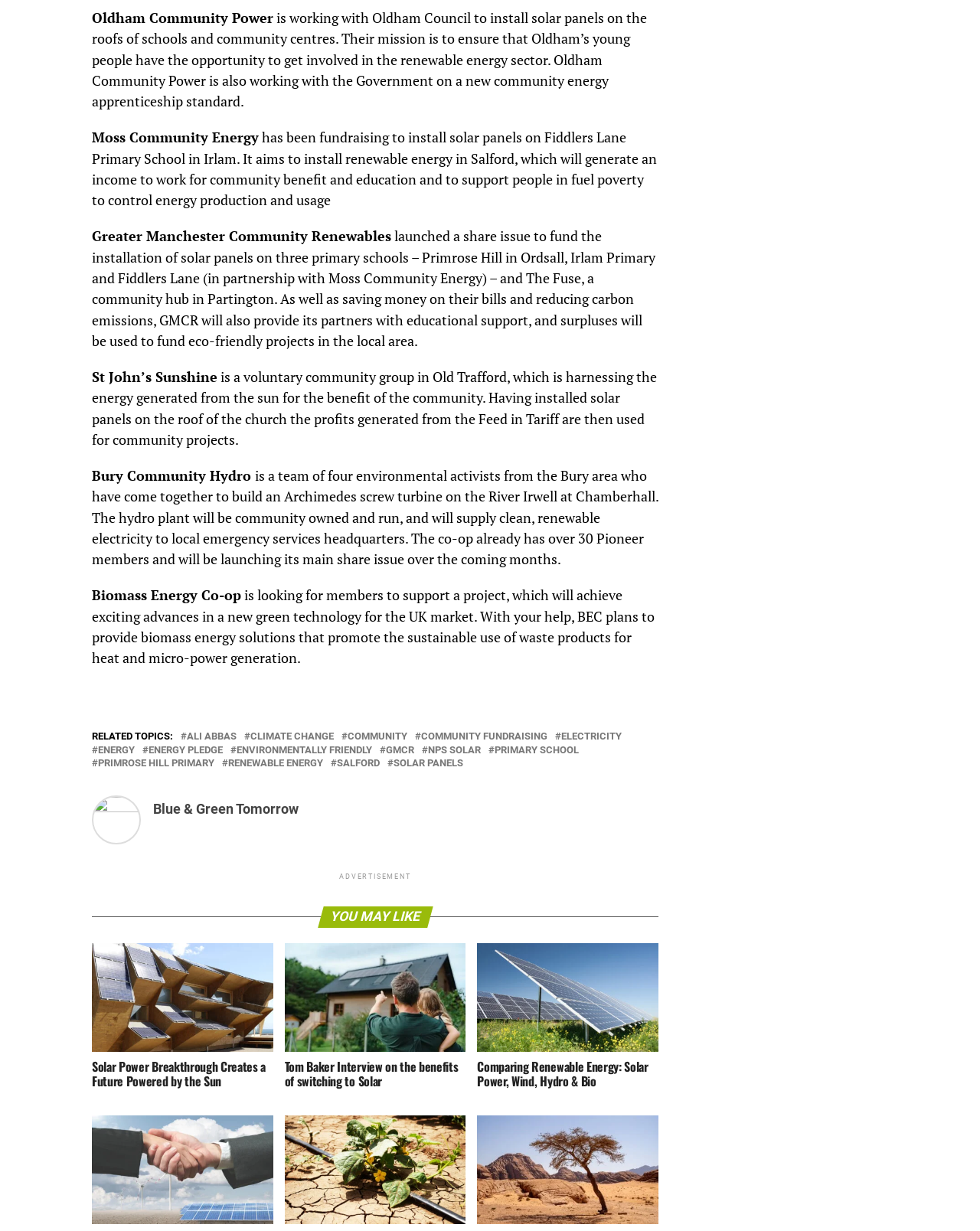Determine the bounding box coordinates of the clickable element to achieve the following action: 'View 'solar power breakthrough' image'. Provide the coordinates as four float values between 0 and 1, formatted as [left, top, right, bottom].

[0.094, 0.766, 0.279, 0.854]